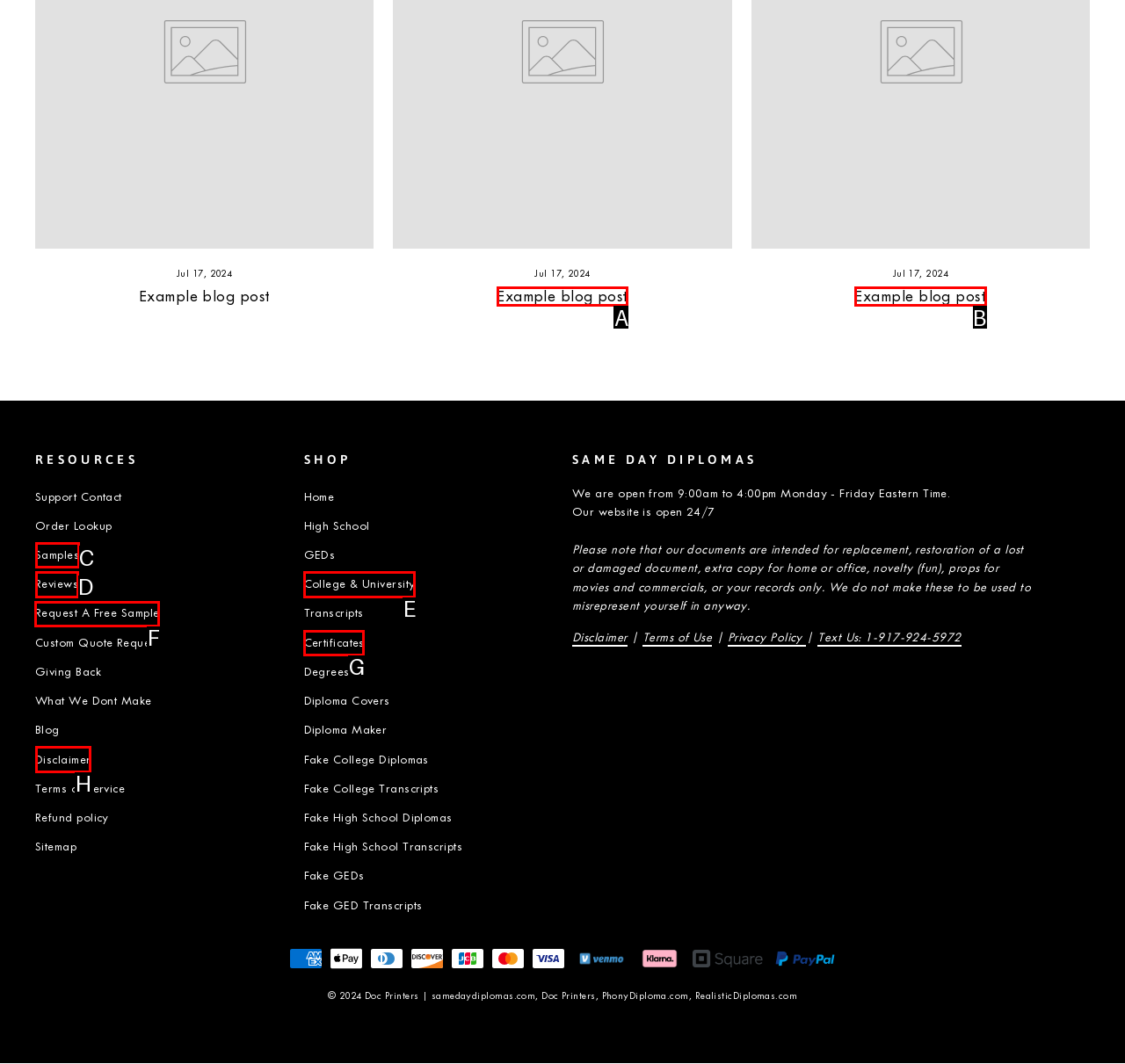To achieve the task: Click on 'Request A Free Sample', indicate the letter of the correct choice from the provided options.

F